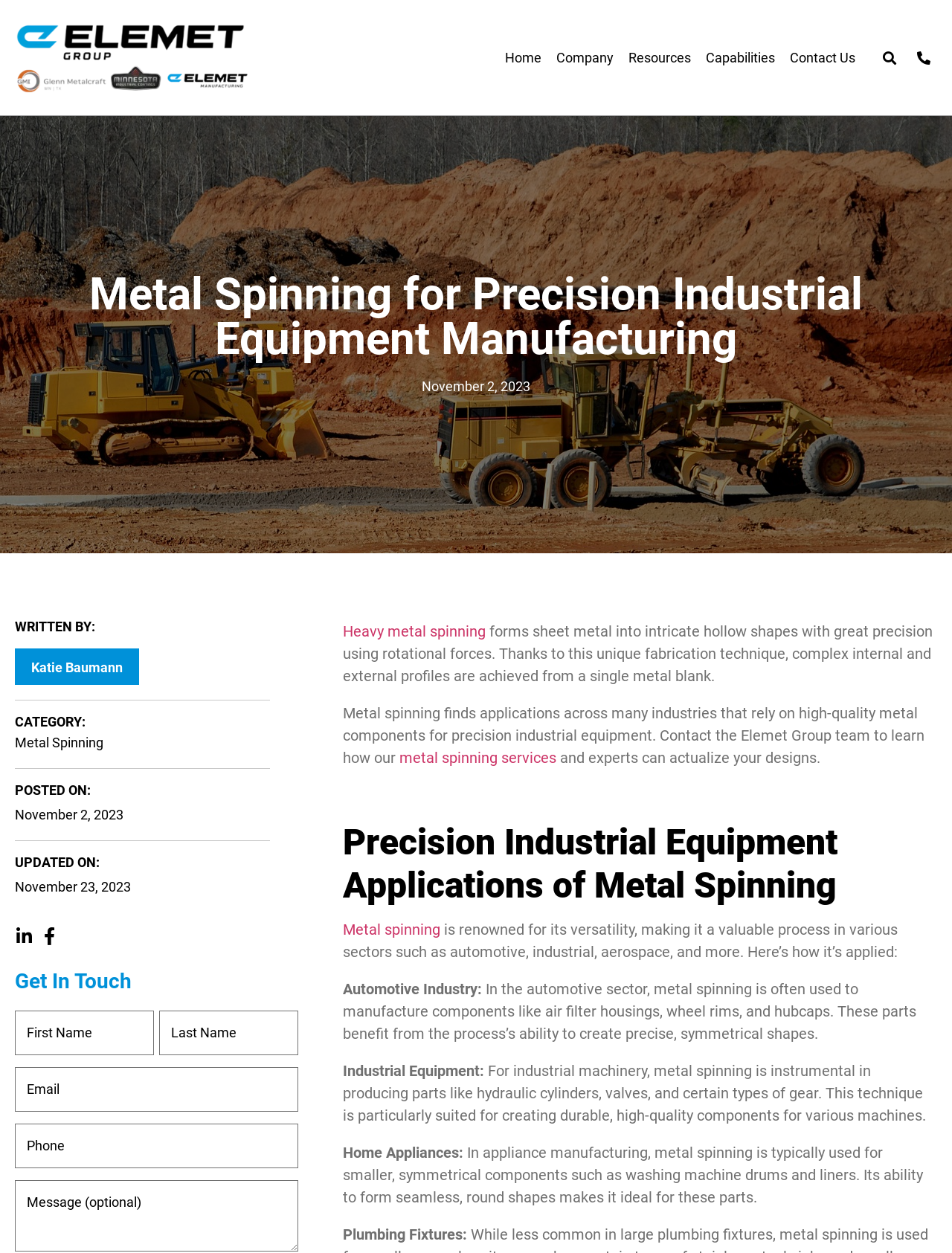Identify the bounding box coordinates of the clickable region required to complete the instruction: "Click the 'Home' link". The coordinates should be given as four float numbers within the range of 0 and 1, i.e., [left, top, right, bottom].

[0.522, 0.032, 0.576, 0.06]